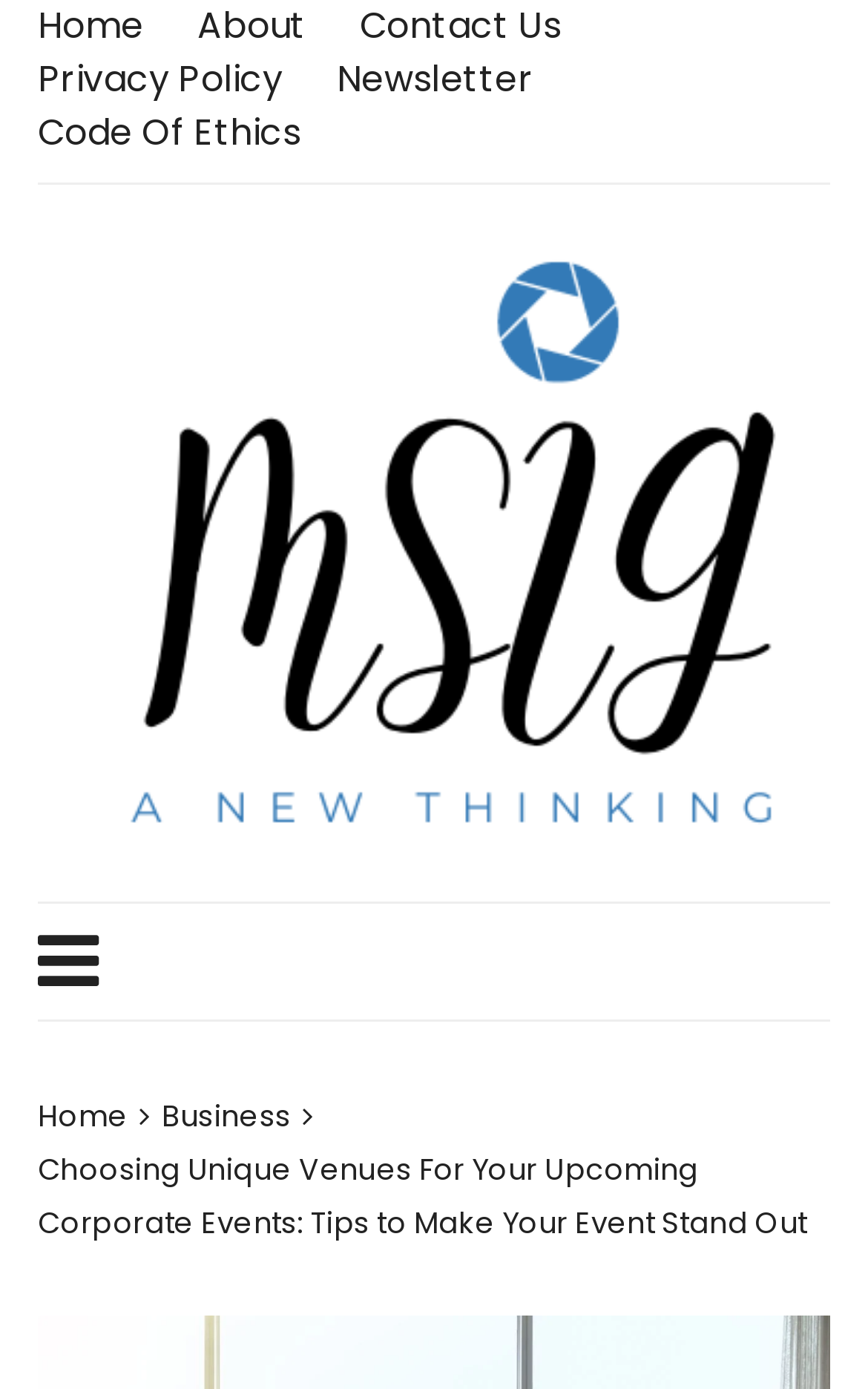What is the icon present next to the 'MENU' link?
Carefully analyze the image and provide a thorough answer to the question.

The answer can be found by looking at the link with the text 'MENU' which has an associated icon, and the icon is represented by the Unicode character ''.